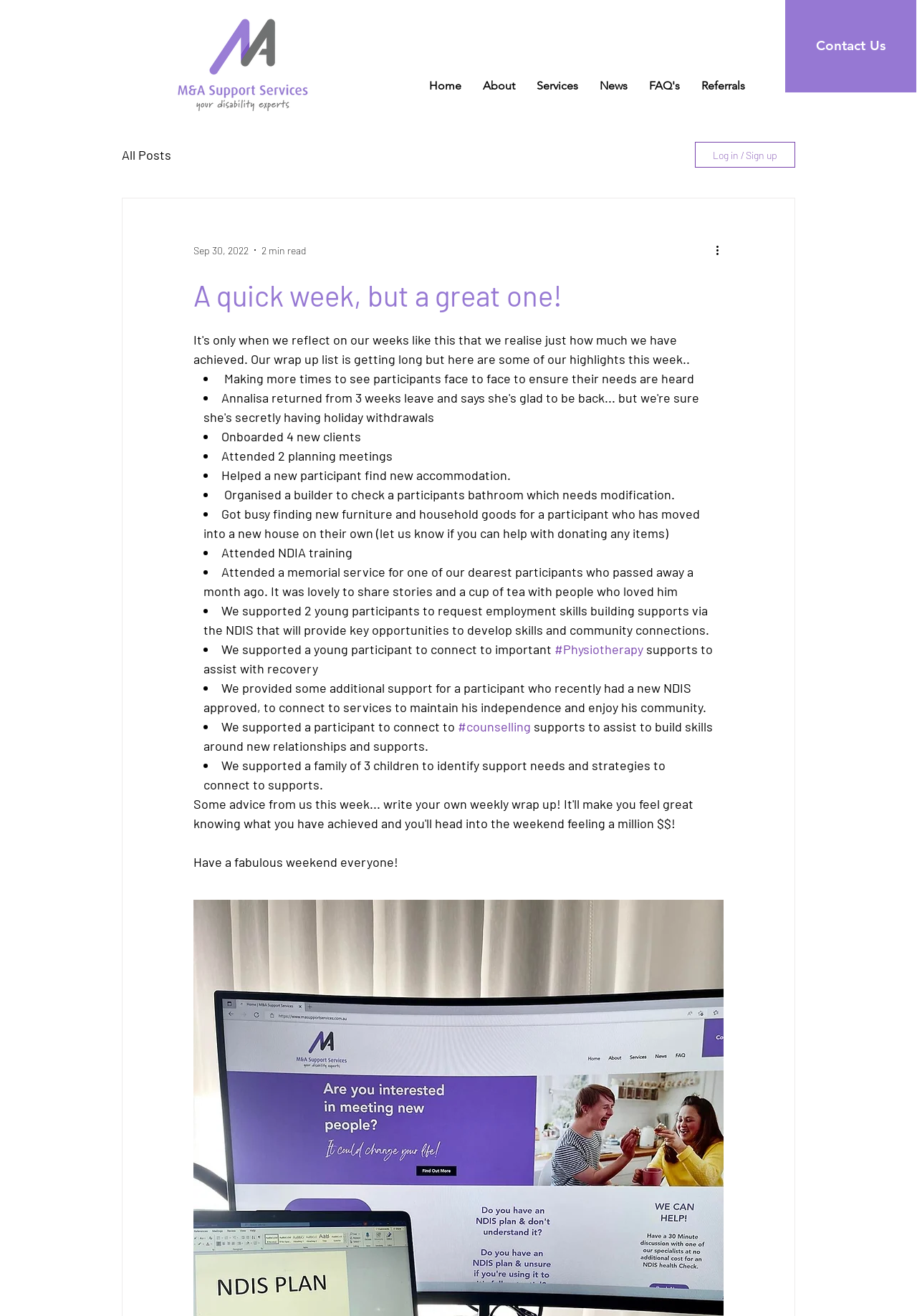Answer the following in one word or a short phrase: 
How many links are in the navigation menu?

6